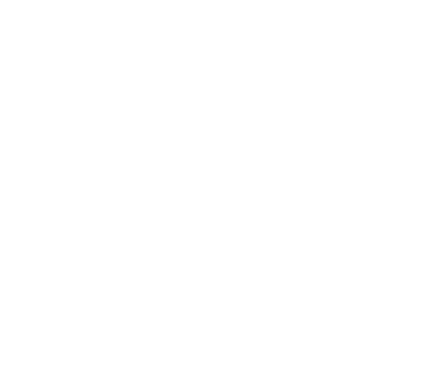What is the focus of HERO's consulting services?
Examine the webpage screenshot and provide an in-depth answer to the question.

The image highlights HERO's commitment to innovative research technologies and project-oriented approaches in optimizing resource planning for clients across various industries, showcasing their advanced capabilities in electron-based technologies or applications in extreme ultraviolet (XUV) lithography.